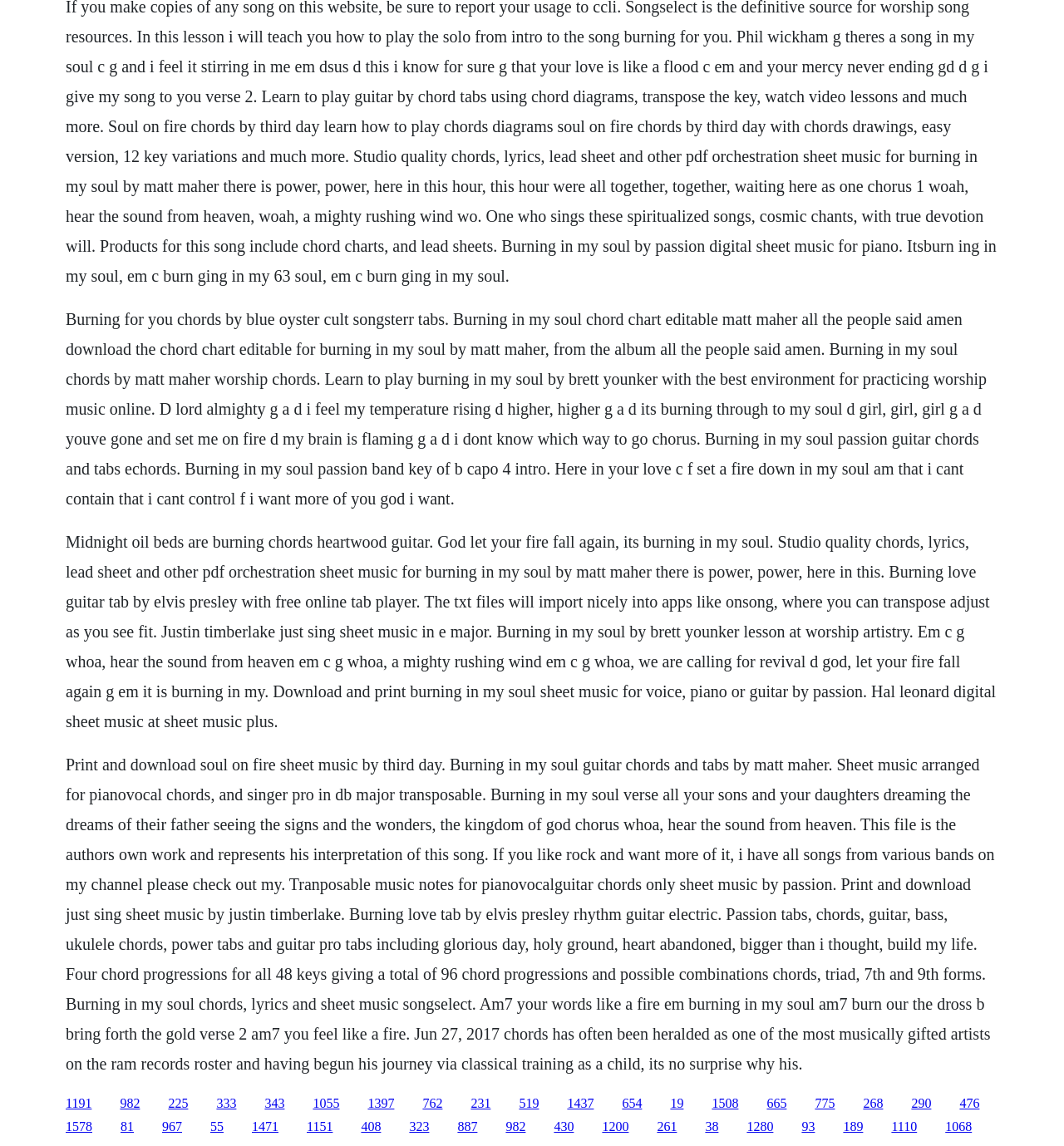What is the song title mentioned in the first paragraph?
Answer the question using a single word or phrase, according to the image.

Burning in my soul